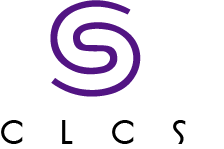Please give a short response to the question using one word or a phrase:
What is the style of the font used for the letters 'L' and 'S'?

elegant